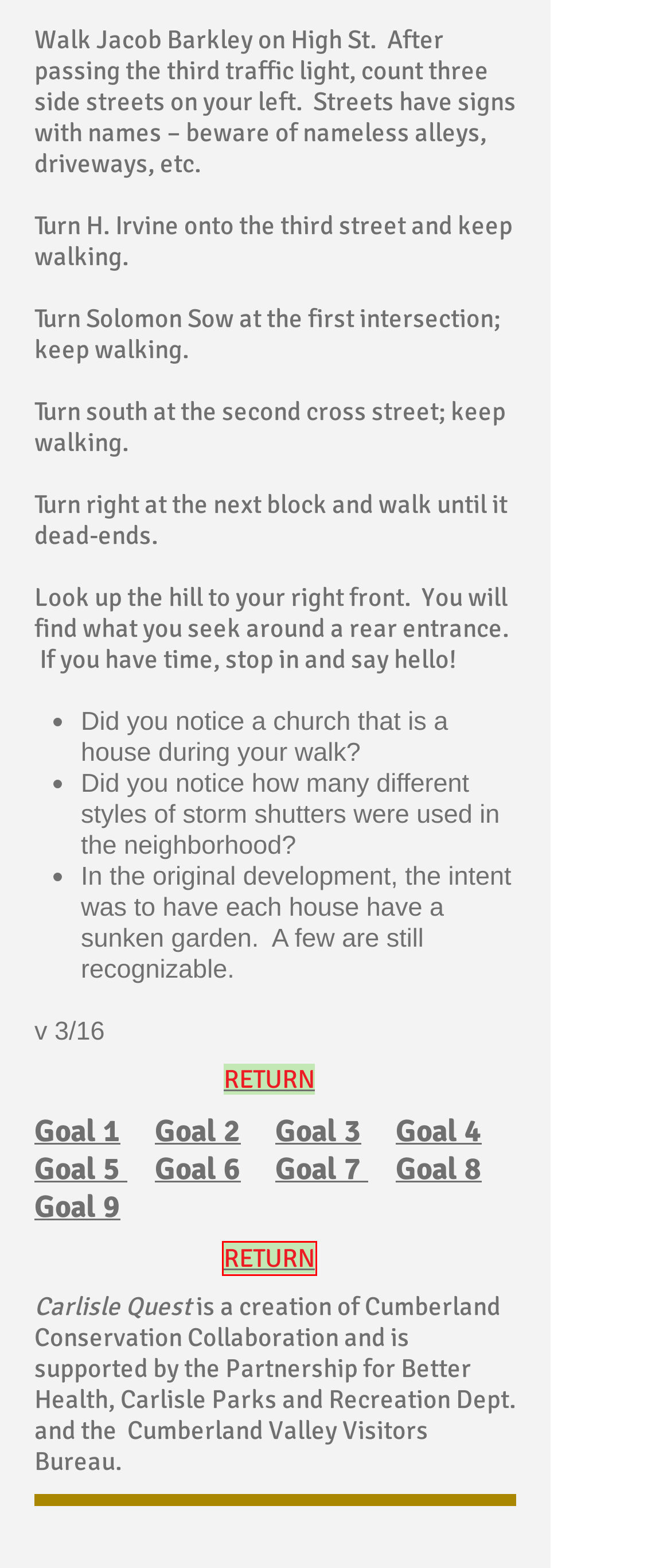Given a screenshot of a webpage with a red bounding box, please pick the webpage description that best fits the new webpage after clicking the element inside the bounding box. Here are the candidates:
A. CQ: Goal 5 | ccc-second-site
B. CQ: Goal 8 | ccc-second-site
C. CQ: Goal 2 | ccc-second-site
D. CQ: Goal 4 | ccc-second-site
E. CQ: Goal 6 | ccc-second-site
F. CQ: Goal 1 | ccc-second-site
G. CQ: Goal 3 | ccc-second-site
H. Carlisle Quest | ccc-second-site

H